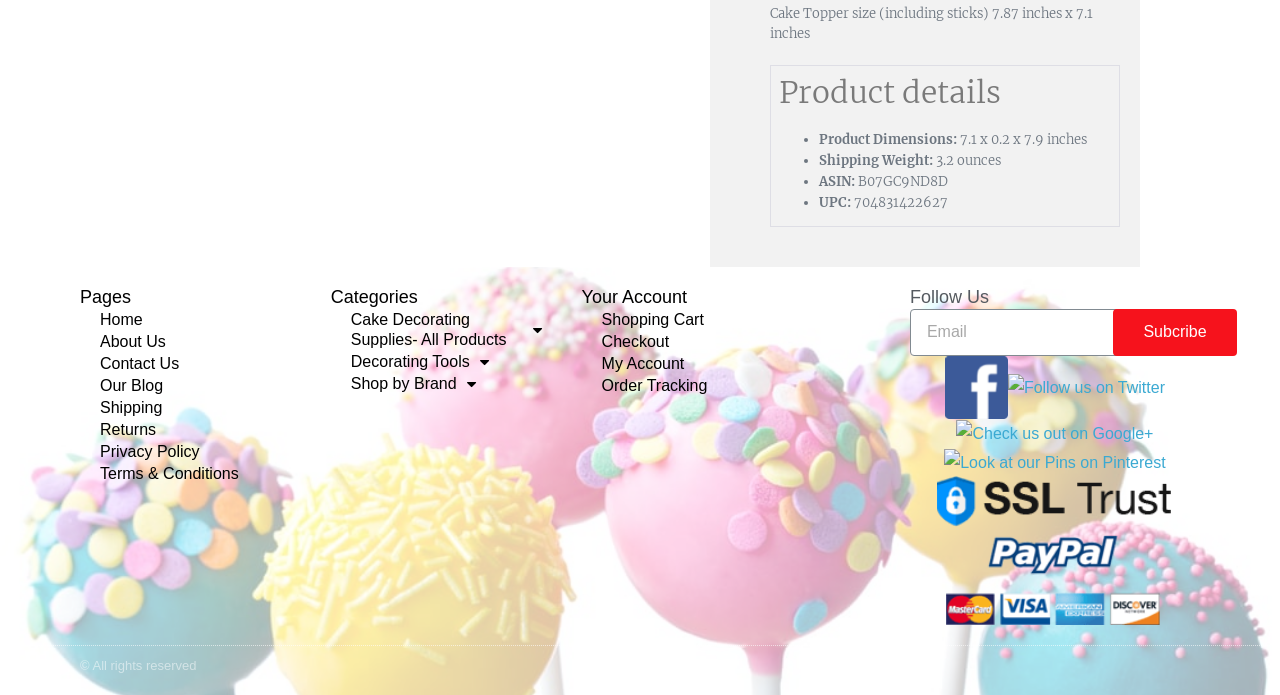Please identify the bounding box coordinates of where to click in order to follow the instruction: "Go to home page".

[0.062, 0.445, 0.202, 0.476]